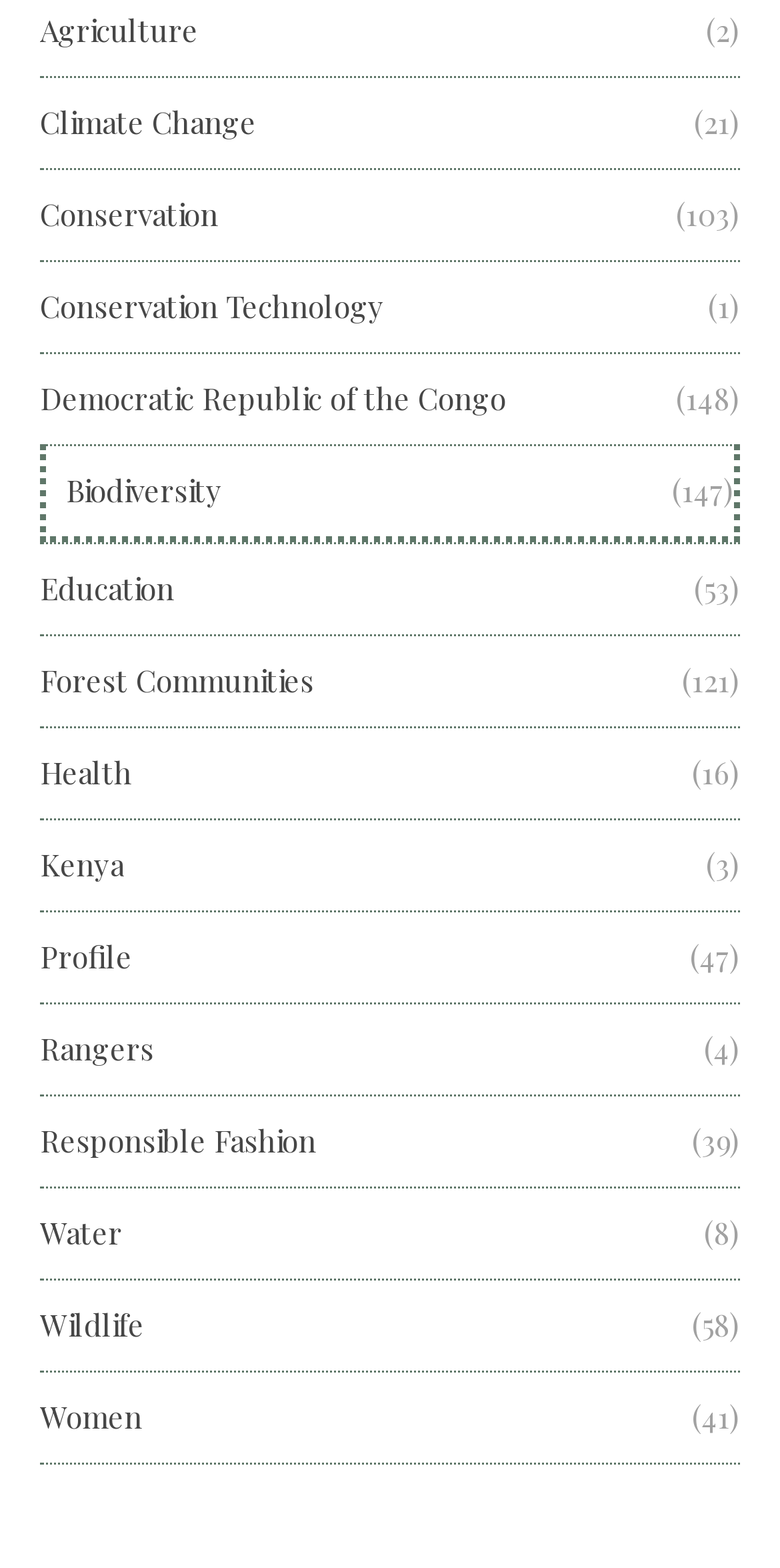How many articles are related to Education?
Use the screenshot to answer the question with a single word or phrase.

53